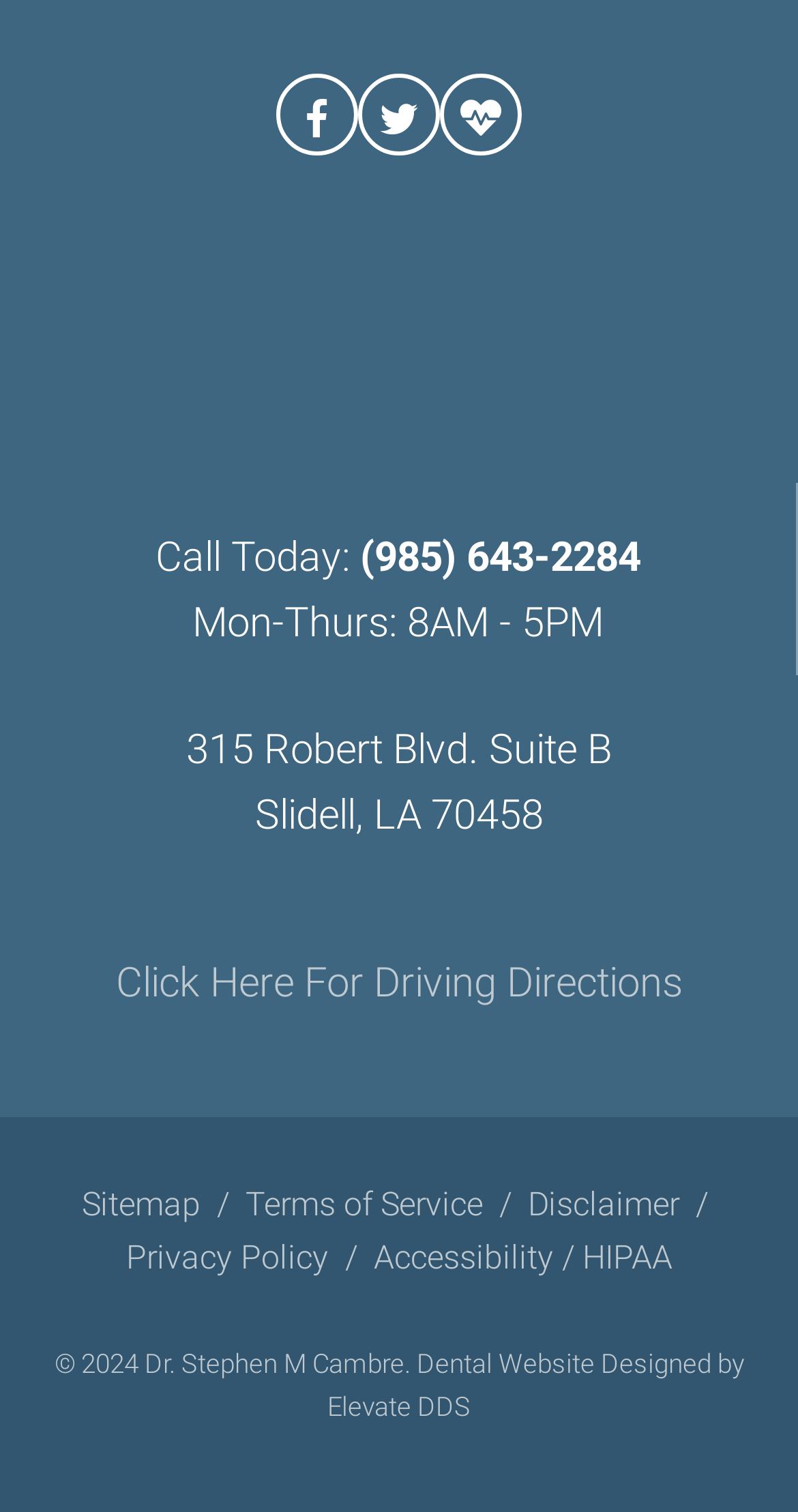Specify the bounding box coordinates of the area that needs to be clicked to achieve the following instruction: "Call the office".

[0.451, 0.352, 0.803, 0.385]